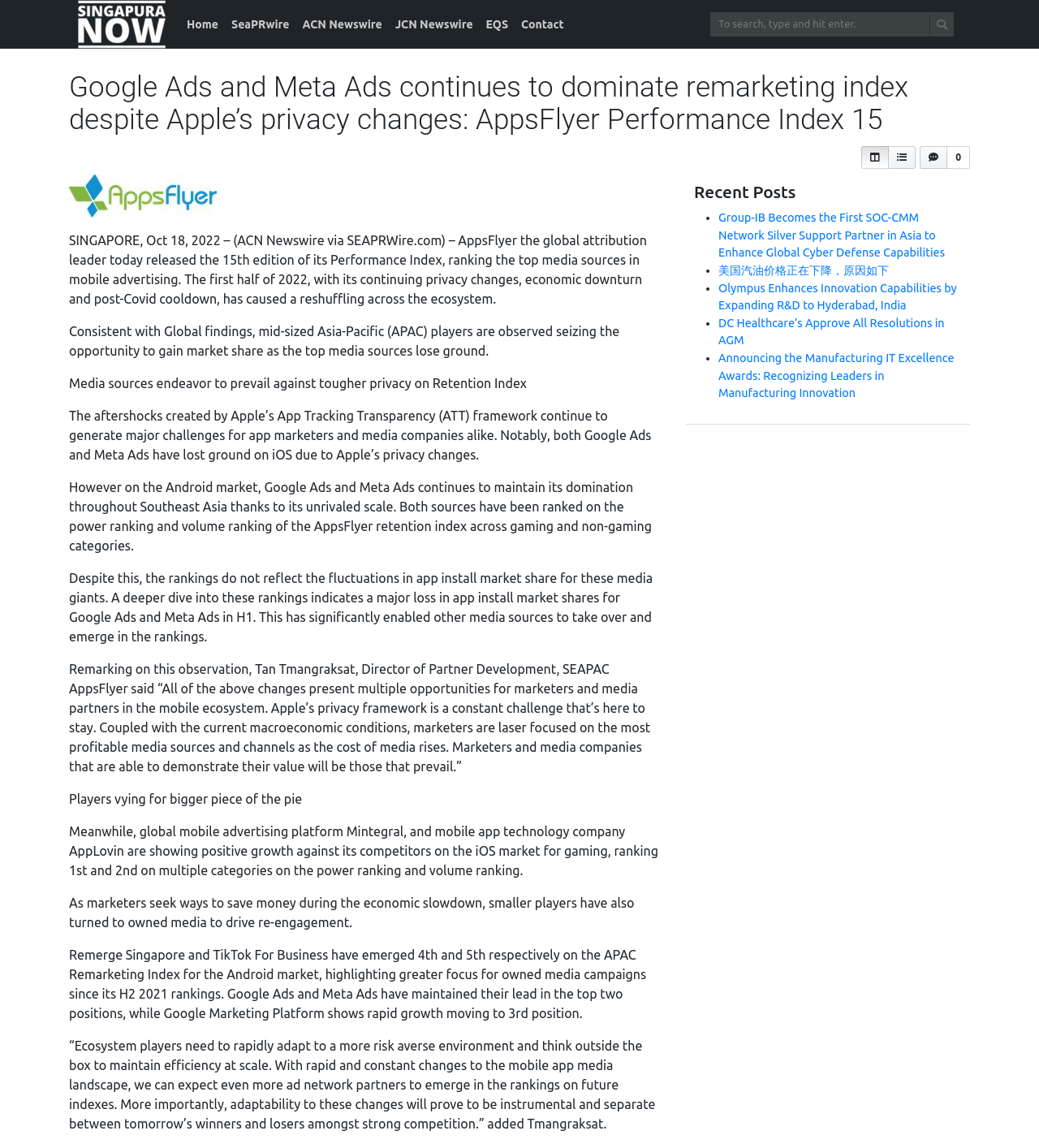What is the topic of the main article?
From the image, respond with a single word or phrase.

AppsFlyer Performance Index